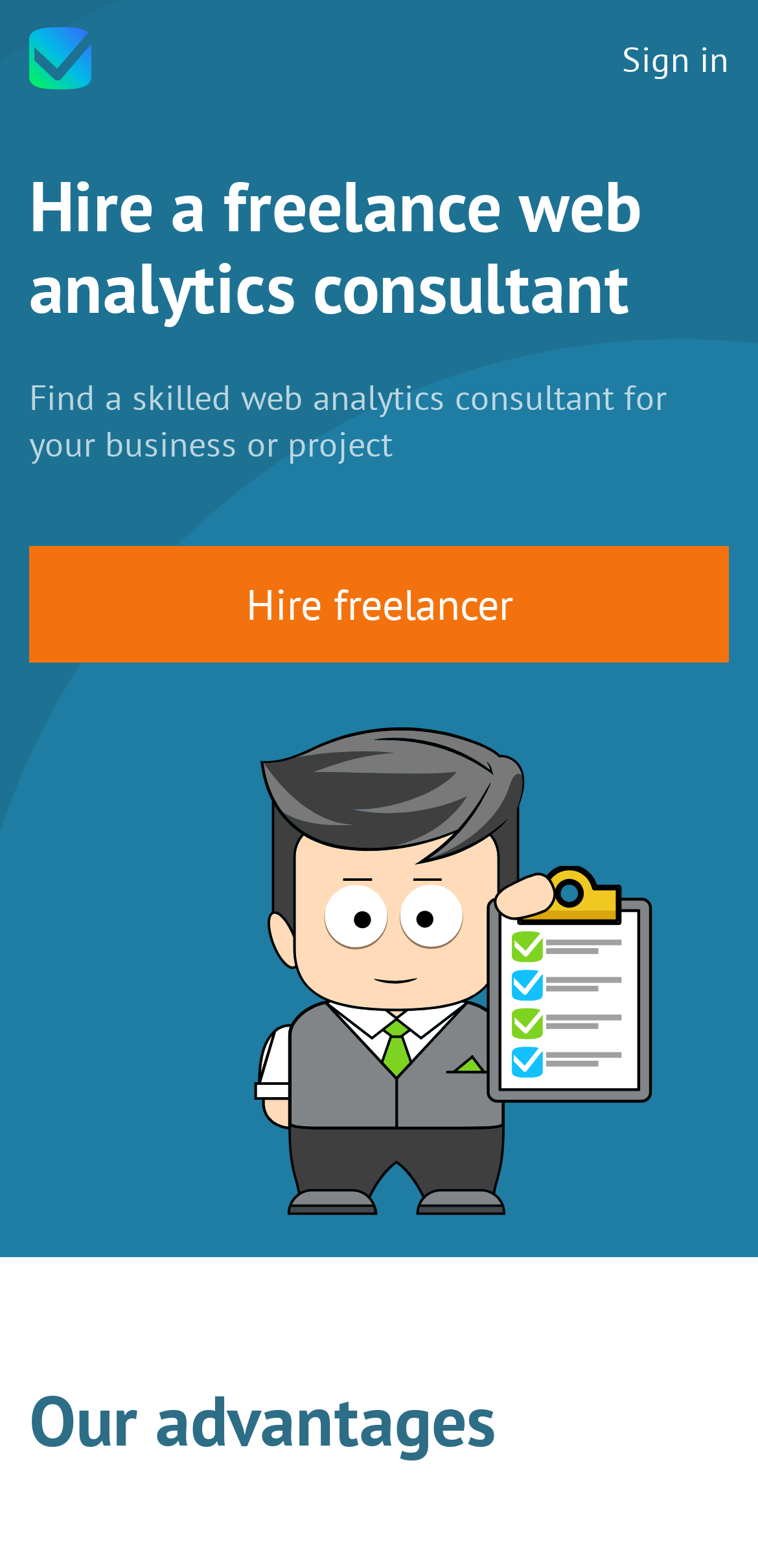Generate the text content of the main headline of the webpage.

Hire a freelance web analytics consultant